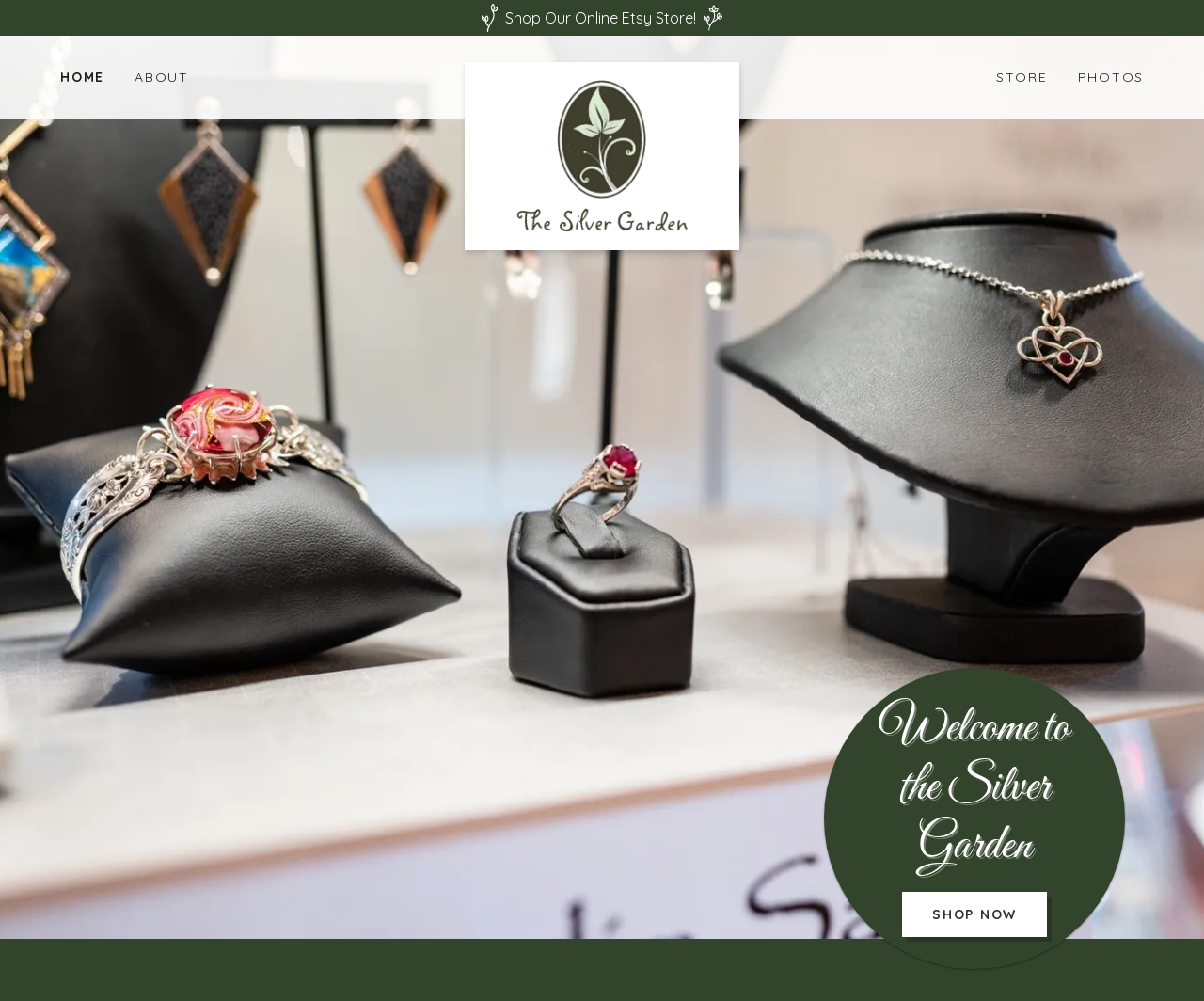Look at the image and write a detailed answer to the question: 
What is the call-to-action button at the bottom?

The link element with bounding box coordinates [0.749, 0.891, 0.87, 0.936] contains the text 'SHOP NOW', which is likely a call-to-action button at the bottom of the webpage.